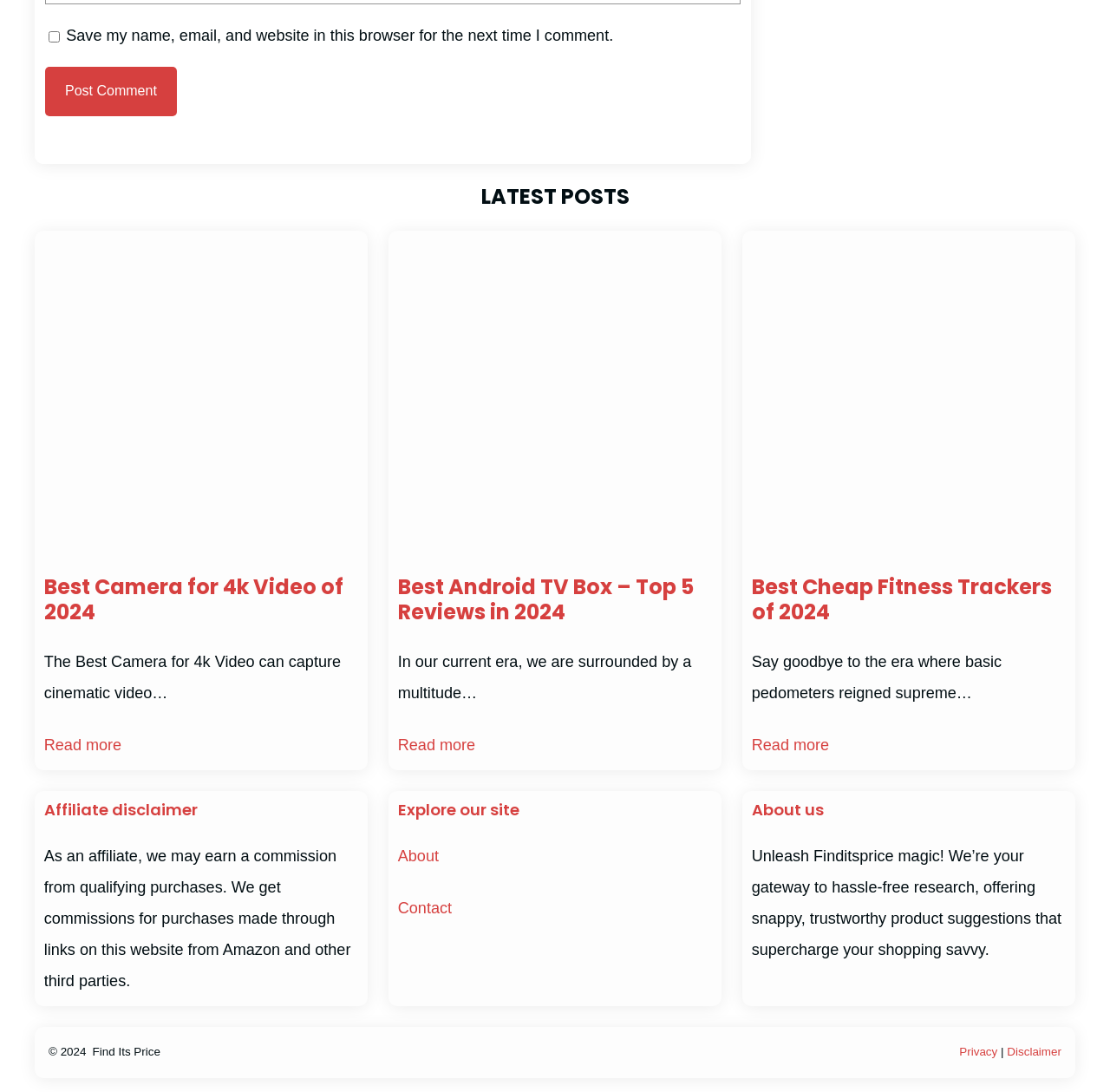Identify the bounding box coordinates for the UI element described as follows: Privacy. Use the format (top-left x, top-left y, bottom-right x, bottom-right y) and ensure all values are floating point numbers between 0 and 1.

[0.864, 0.957, 0.899, 0.969]